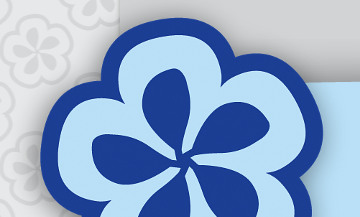Analyze the image and provide a detailed answer to the question: What type of sports is the brand focused on?

The brand is focused on water sports, as suggested by the caption, which mentions that the design reflects the brand's focus on water sports, implying a sense of fluidity and freedom, and inviting enthusiasts to engage in paddling activities.